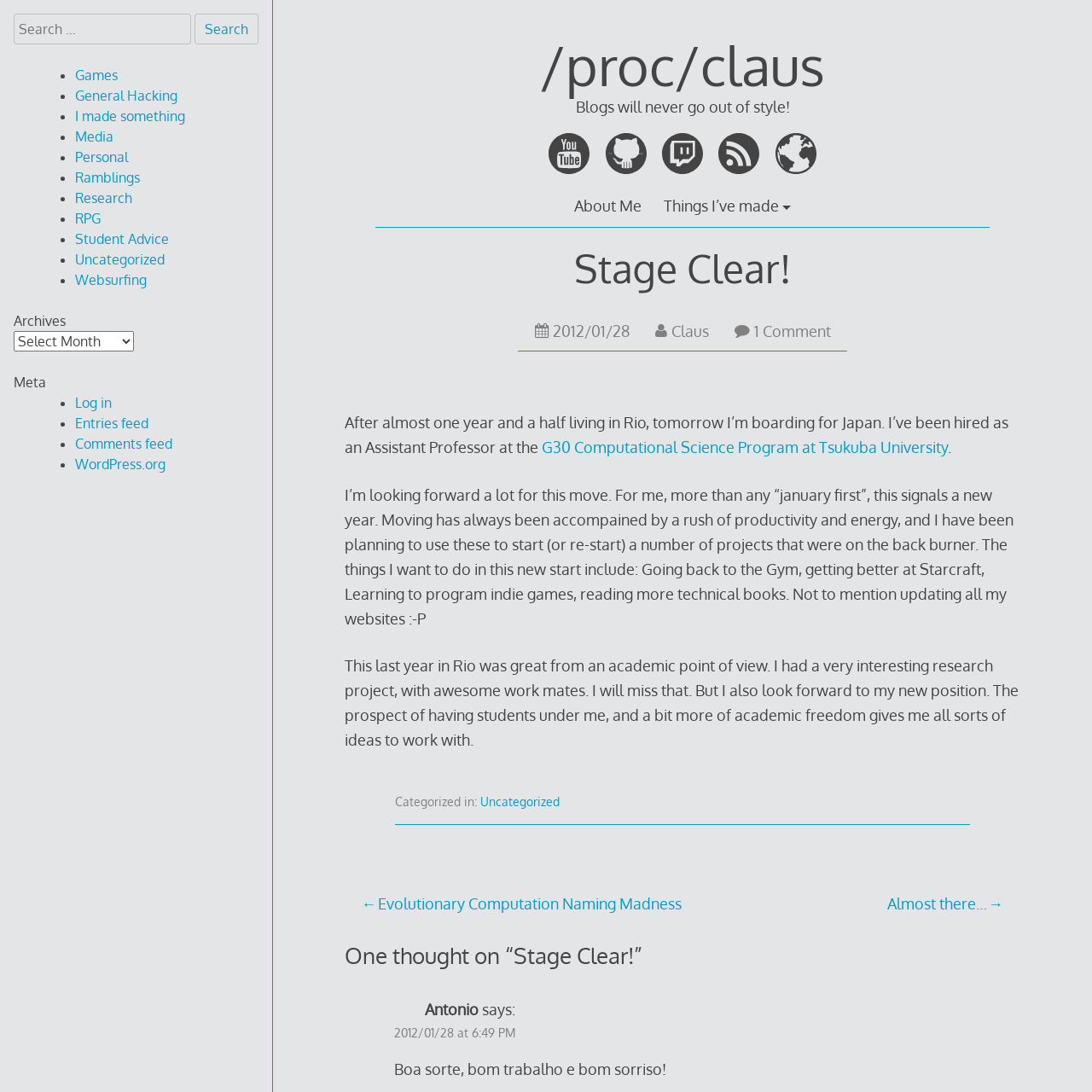What is the author's new position?
Give a single word or phrase as your answer by examining the image.

Assistant Professor